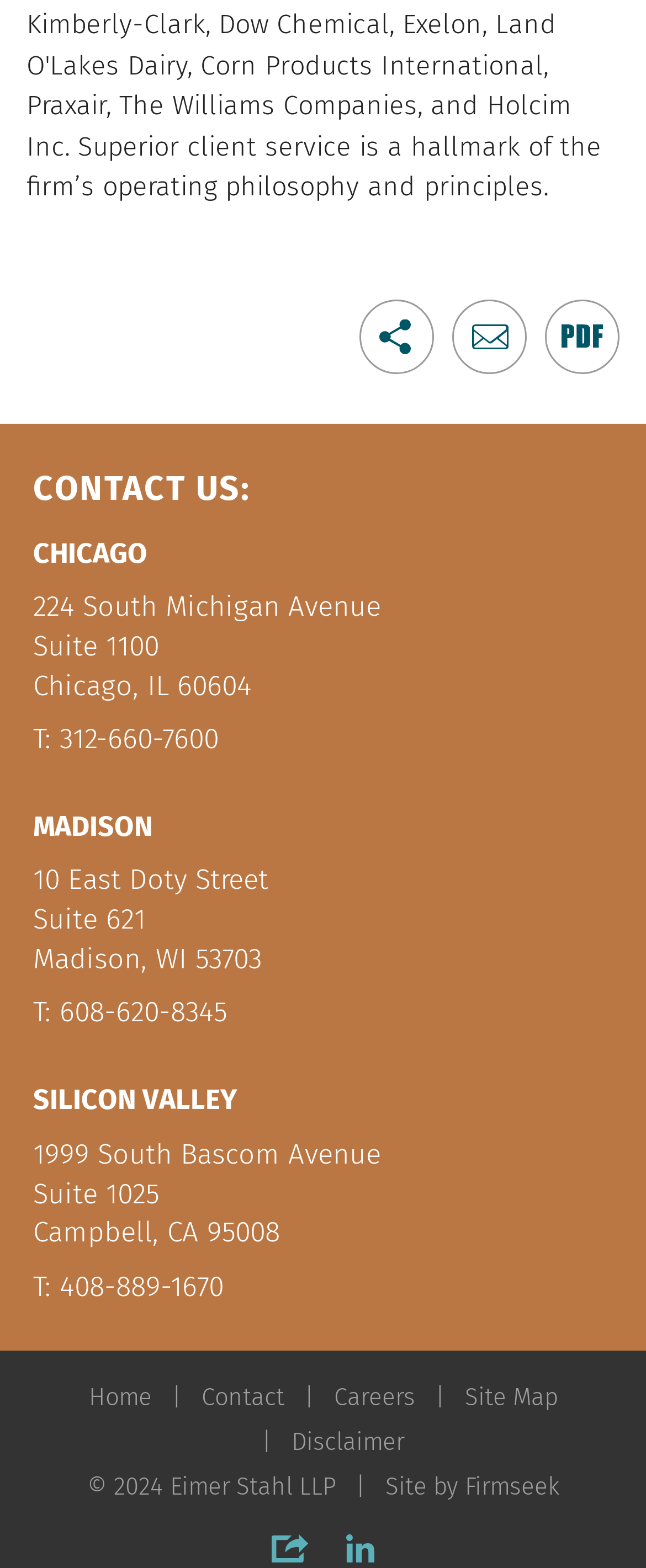Can you find the bounding box coordinates for the element that needs to be clicked to execute this instruction: "View the PDF"? The coordinates should be given as four float numbers between 0 and 1, i.e., [left, top, right, bottom].

[0.844, 0.191, 0.959, 0.238]